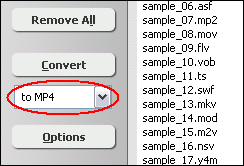Generate a descriptive account of all visible items and actions in the image.

The image depicts a user interface element related to a file conversion tool, specifically showcasing a dropdown menu labeled "to MP4." This dropdown is prominently highlighted with a red outline, signaling its importance in the context of selecting a file format for conversion. Above the dropdown, there are buttons for actions like "Remove All" and "Convert," indicating that users can manage files they want to process within this interface. On the left side, there's also a list of various file types that can be converted, suggesting a comprehensive functionality for handling different media formats. At the bottom of the interface, an "Options" button is available, likely allowing users to customize conversion settings, such as codec and bitrate. This visual representation emphasizes the user-friendly design aimed at facilitating seamless file conversions to MP4 format.